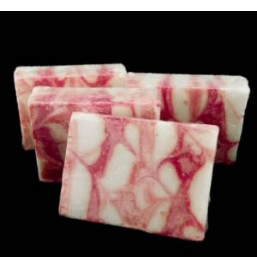What is the design pattern on the soap?
Use the screenshot to answer the question with a single word or phrase.

Marbled